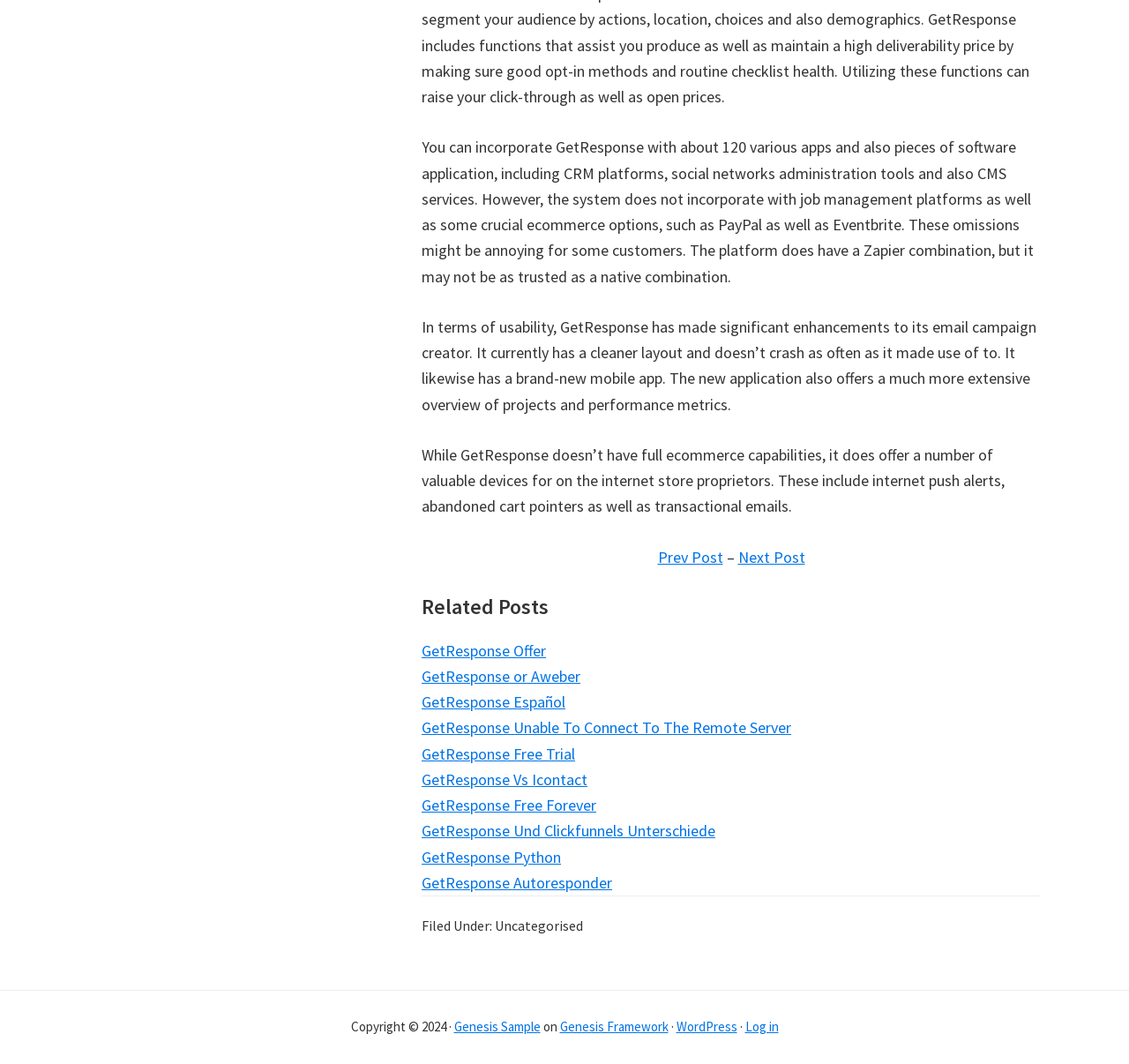Please answer the following question using a single word or phrase: 
What is the purpose of GetResponse Webhook?

Unknown